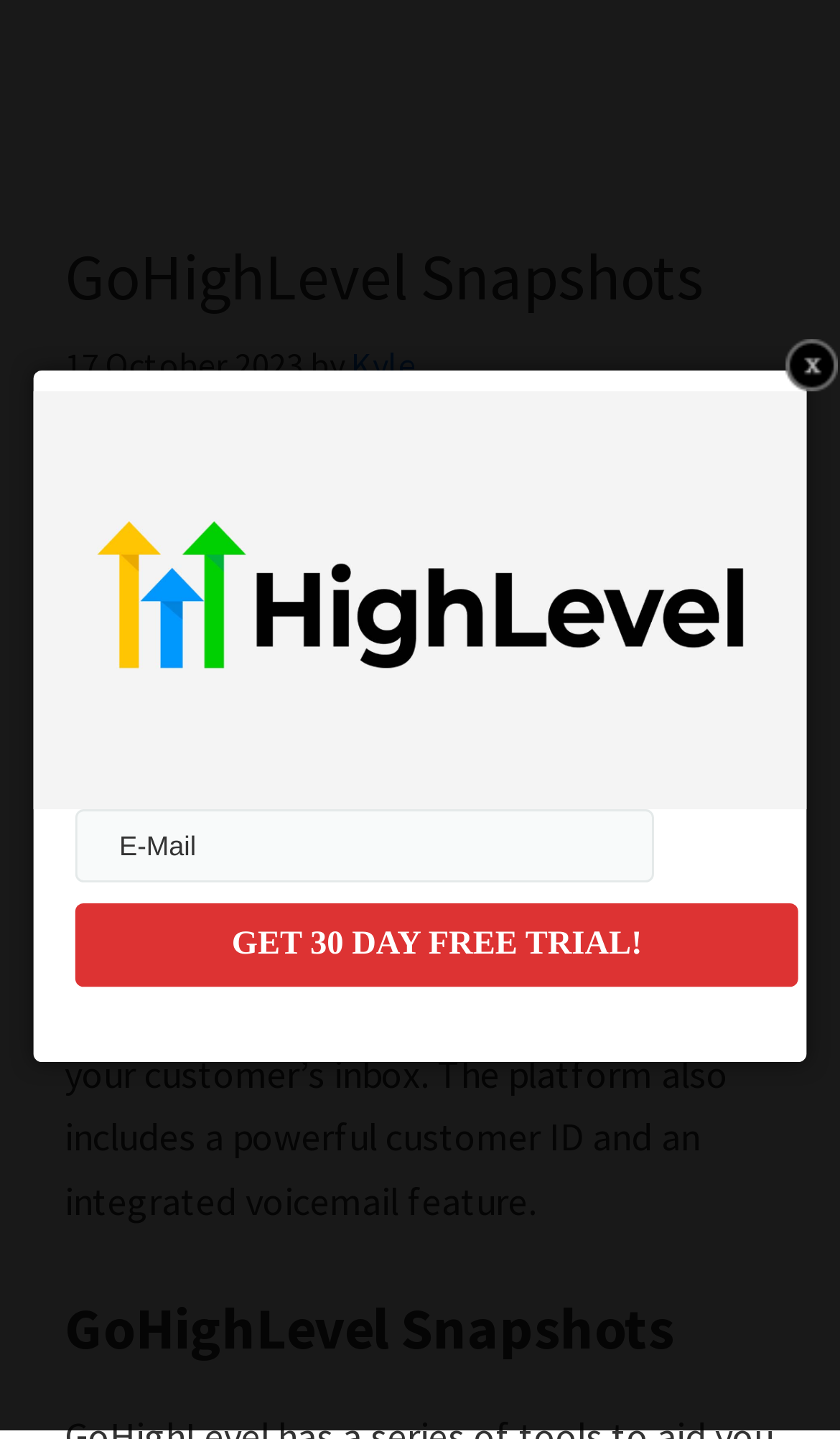Offer a detailed explanation of the webpage layout and contents.

The webpage is about GoHighLevel Snapshots, a platform designed for marketing companies, affiliate marketers, dropshippers, and individuals who need to convert leads. At the top-left corner, there are two links, "Skip to main content" and "Skip to primary sidebar", which allow users to navigate to the main content or primary sidebar of the page.

The main content area is headed by a header section that contains the title "GoHighLevel Snapshots" and a timestamp "17 October 2023" with the author's name "Kyle" linked beside it. Below the header, there is a brief introduction to GoHighLevel, explaining its purpose and features.

The introduction is followed by a section that provides more details about the platform's capabilities, including creating customized forms to collect call details and sending them directly to customers' inboxes. This section also mentions the platform's powerful customer ID and integrated voicemail feature.

On the right side of the page, near the top, there is a link with no text. Below this link, there is a form with a required email textbox and a button labeled "GET 30 DAY FREE TRIAL!" that encourages users to sign up for a free trial.

At the bottom of the page, there is another heading that repeats the title "GoHighLevel Snapshots". Overall, the webpage provides an overview of GoHighLevel Snapshots and its features, with a call-to-action to try it out for free.